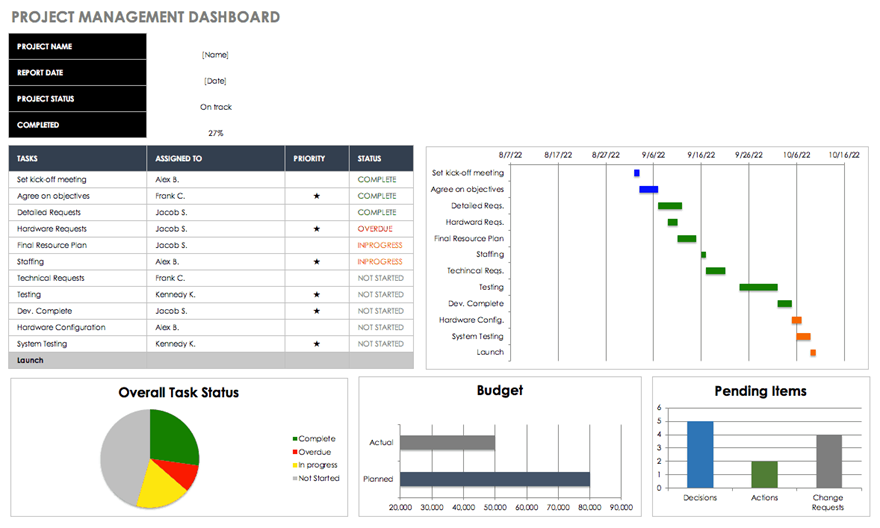What categories are pending items divided into?
Using the information from the image, provide a comprehensive answer to the question.

The dashboard provides a section detailing pending items, which are categorized into decisions, actions, and change requests, allowing project managers to quickly identify and address outstanding tasks and requests.